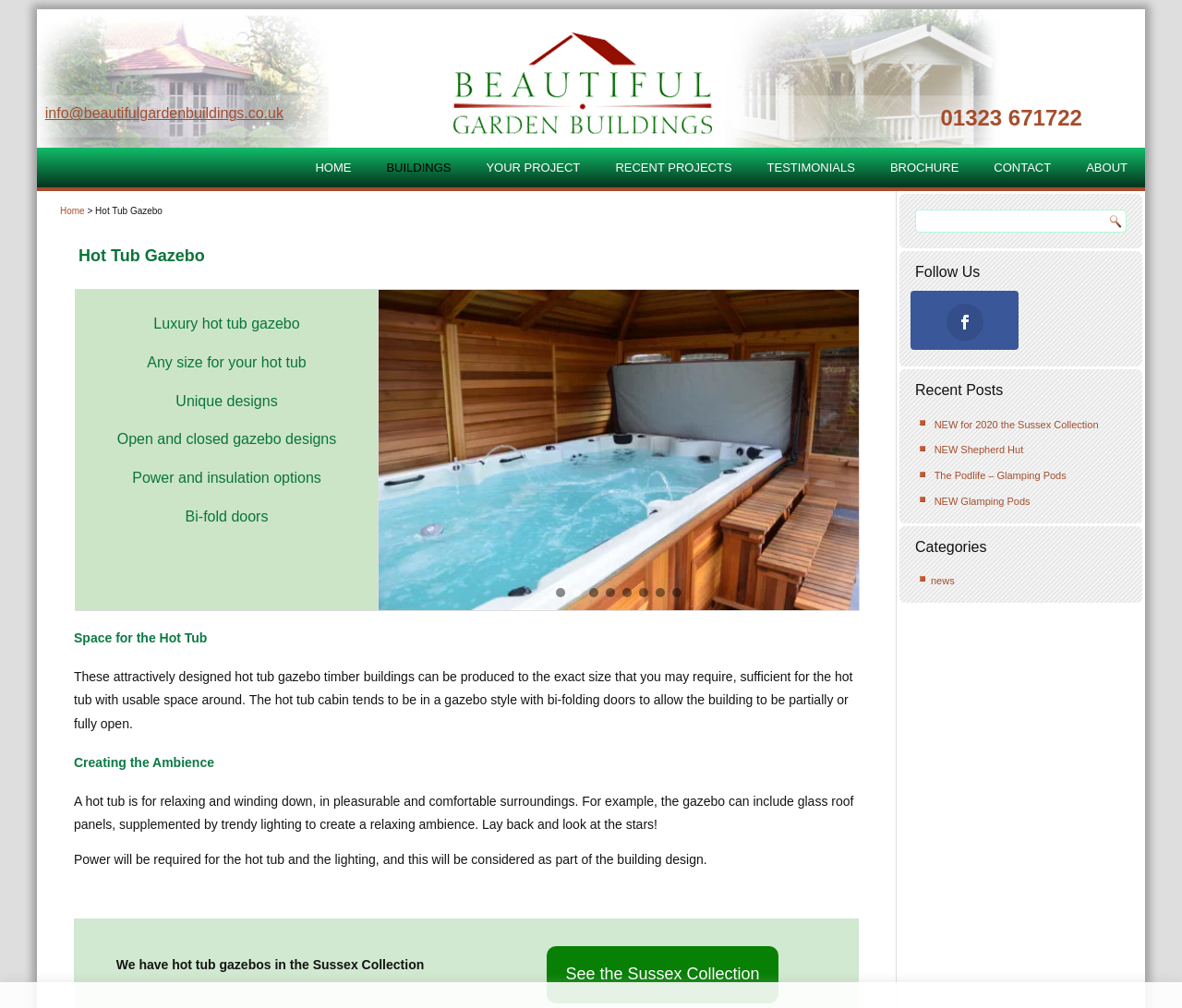What is required for the hot tub and lighting?
Answer with a single word or phrase, using the screenshot for reference.

Power